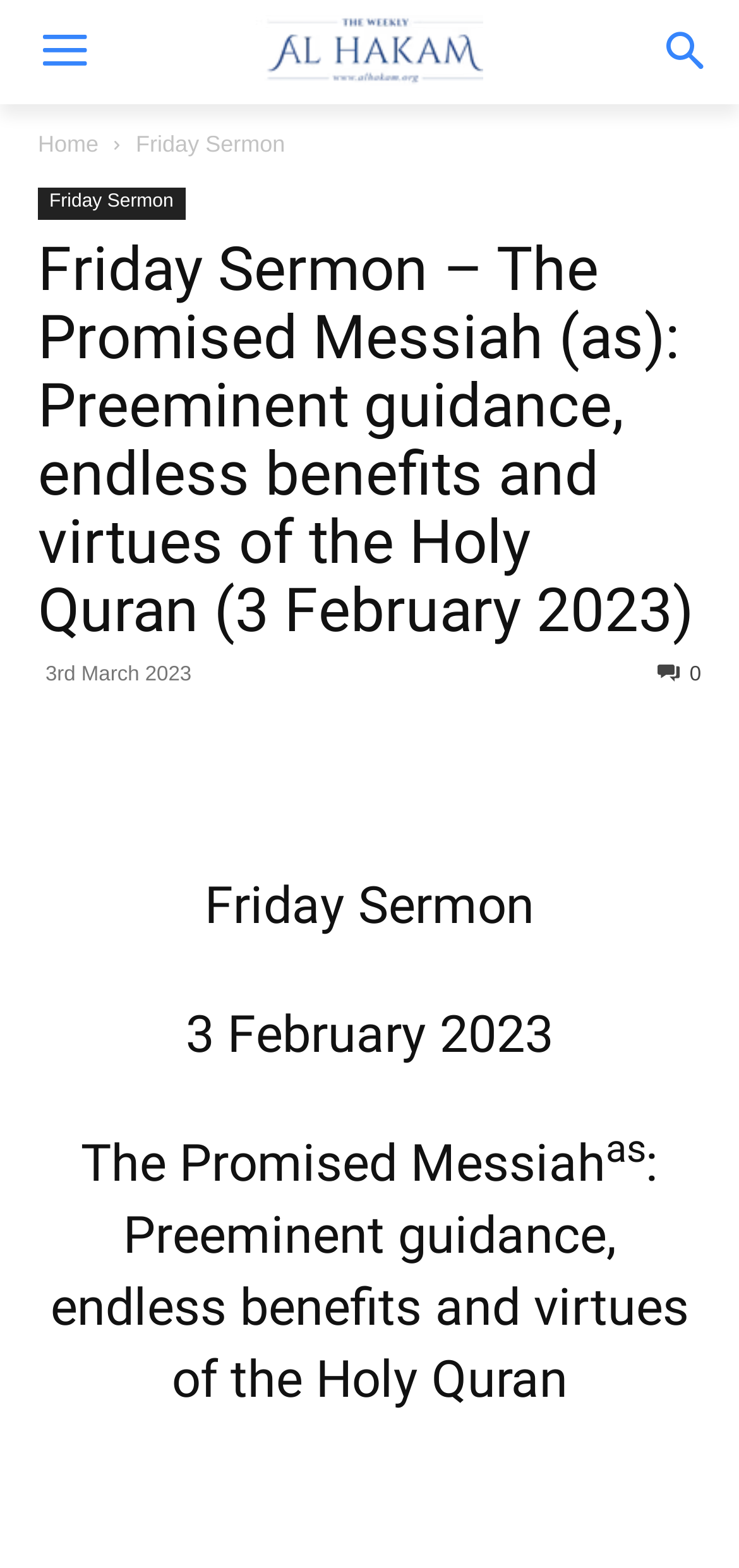Find the bounding box coordinates of the element you need to click on to perform this action: 'Click the share button'. The coordinates should be represented by four float values between 0 and 1, in the format [left, top, right, bottom].

[0.889, 0.423, 0.949, 0.438]